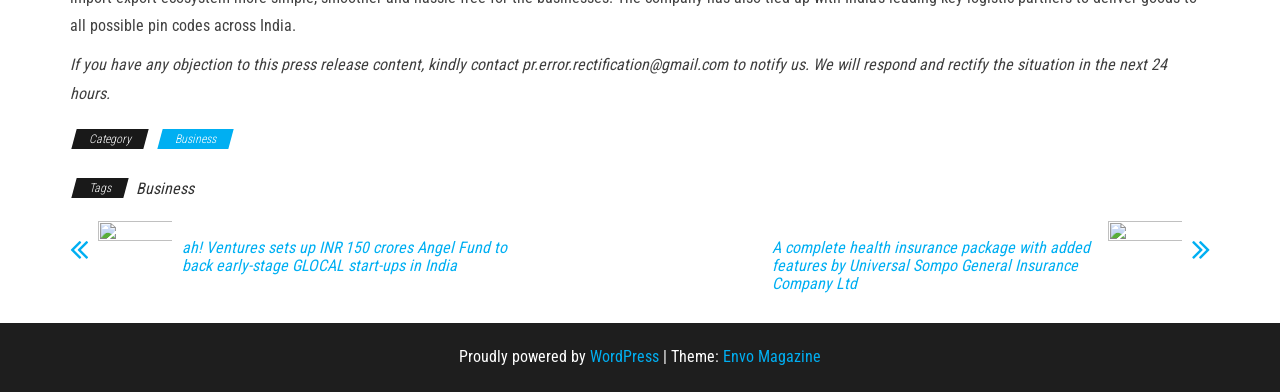Determine the bounding box coordinates of the clickable element necessary to fulfill the instruction: "Check the website's theme". Provide the coordinates as four float numbers within the 0 to 1 range, i.e., [left, top, right, bottom].

[0.565, 0.886, 0.641, 0.935]